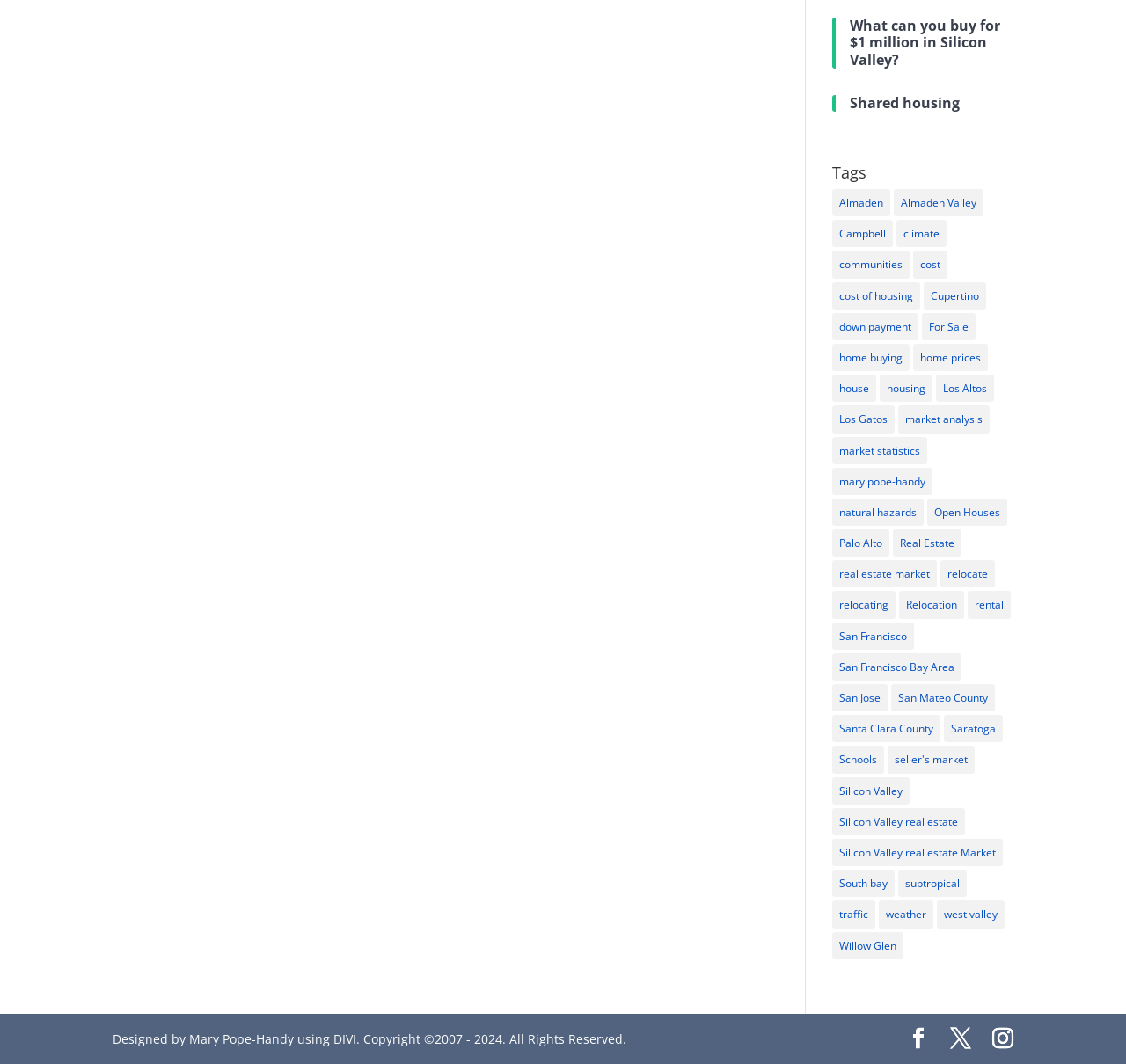Determine the bounding box coordinates for the area that should be clicked to carry out the following instruction: "Click on 'What can you buy for $1 million in Silicon Valley?'".

[0.755, 0.017, 0.9, 0.064]